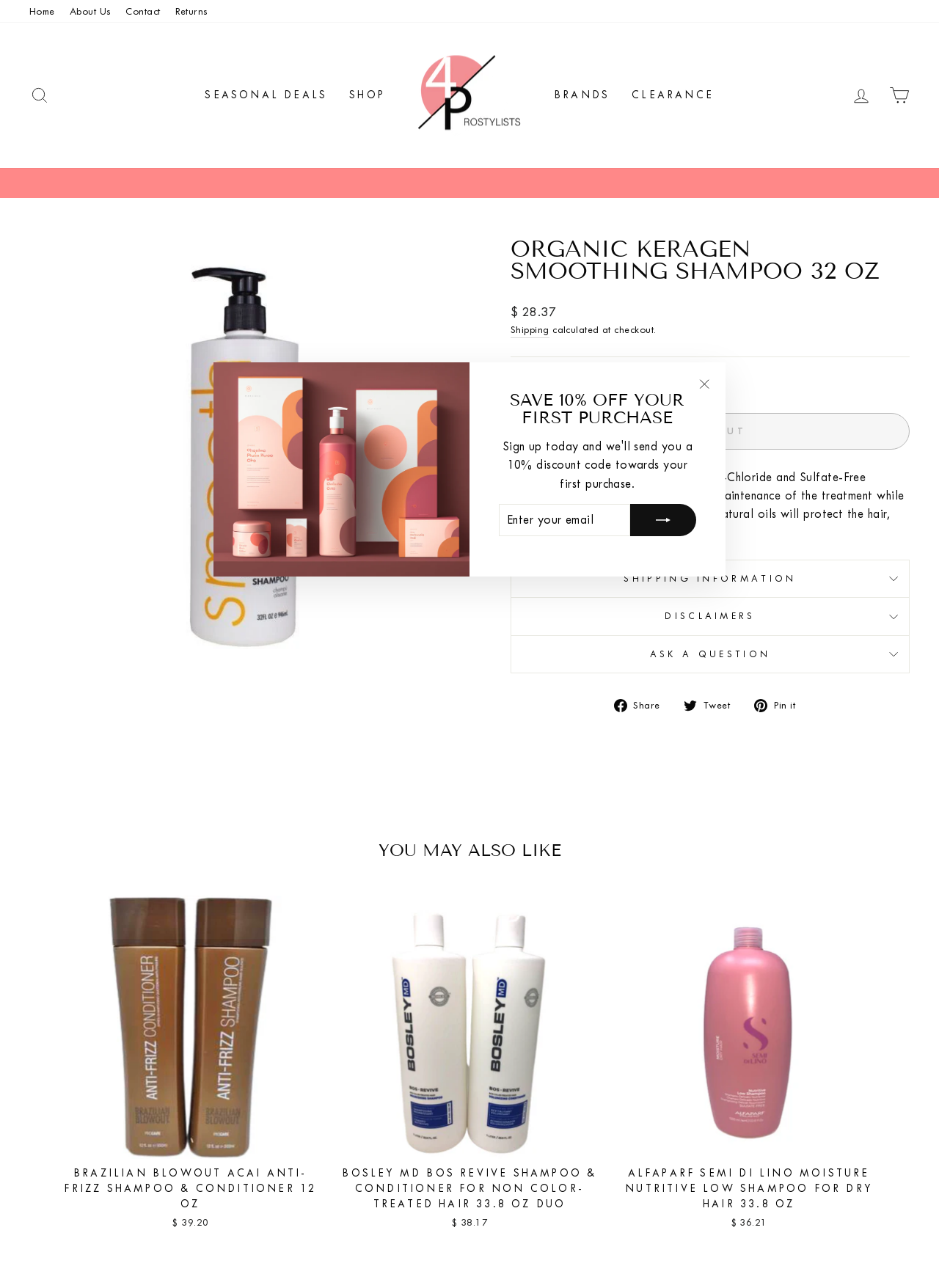Determine the bounding box for the HTML element described here: "Log in". The coordinates should be given as [left, top, right, bottom] with each number being a float between 0 and 1.

[0.897, 0.062, 0.937, 0.086]